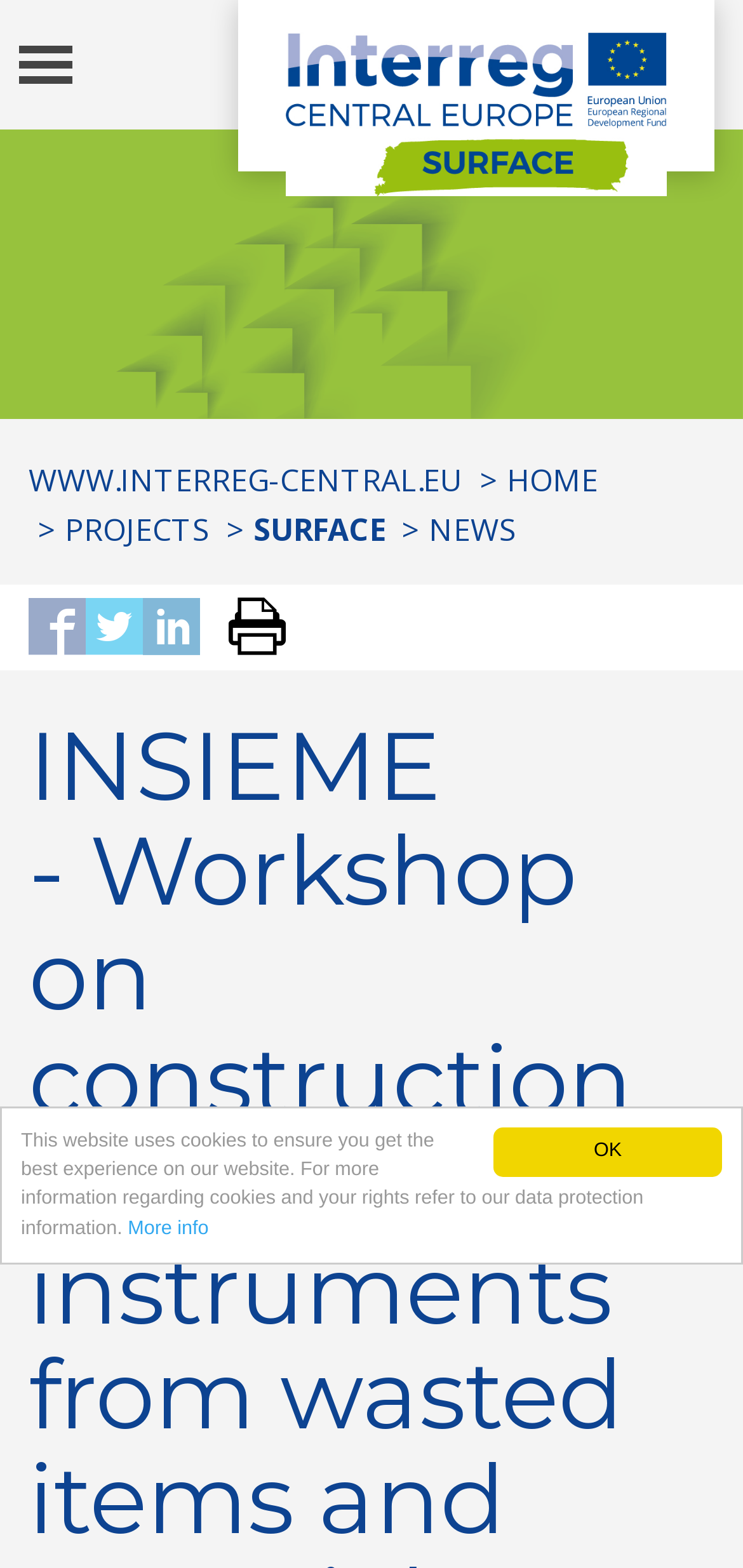Identify the bounding box coordinates for the region of the element that should be clicked to carry out the instruction: "Click the surface link". The bounding box coordinates should be four float numbers between 0 and 1, i.e., [left, top, right, bottom].

[0.341, 0.324, 0.518, 0.351]